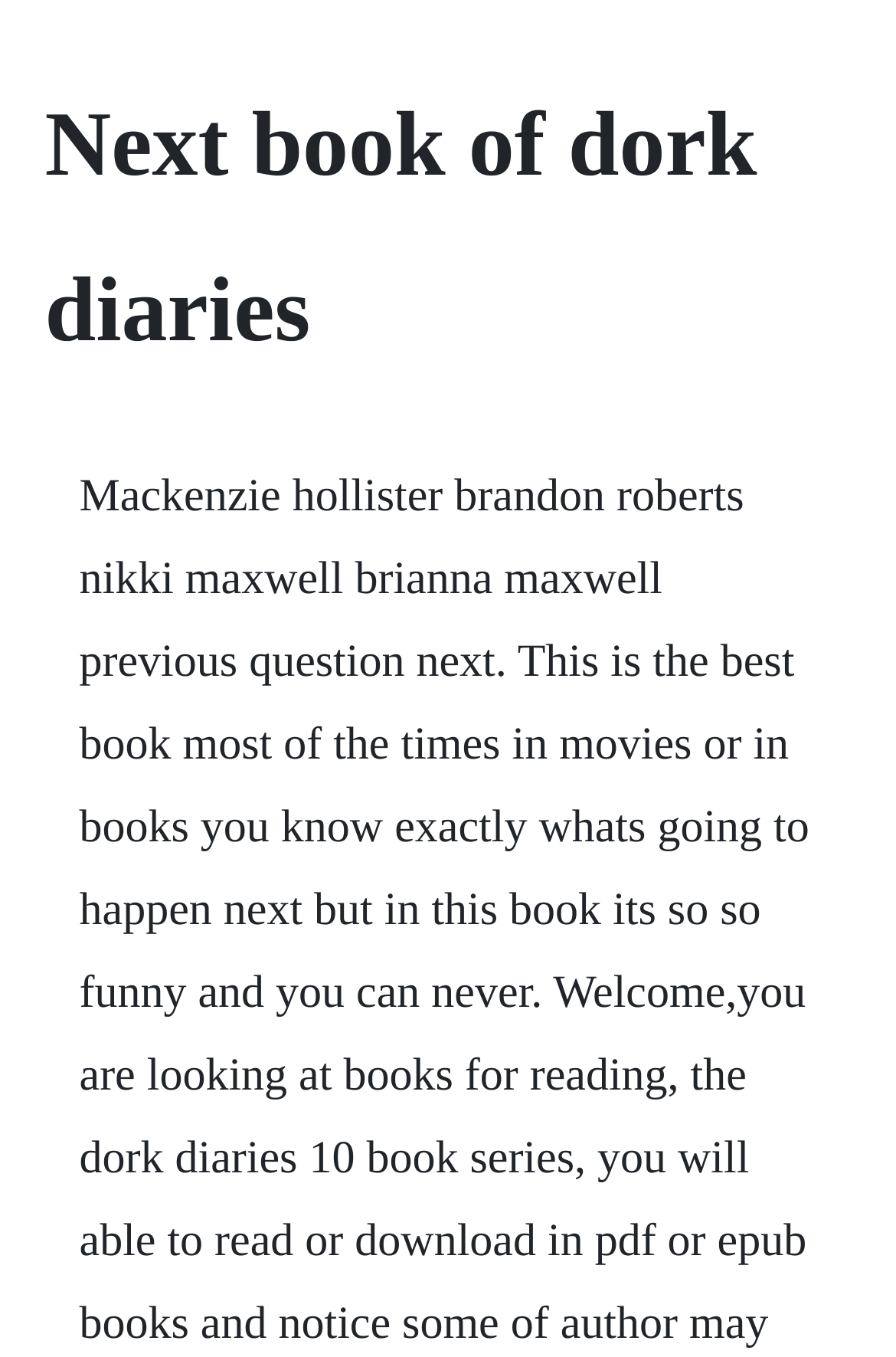Can you find and provide the main heading text of this webpage?

Next book of dork diaries